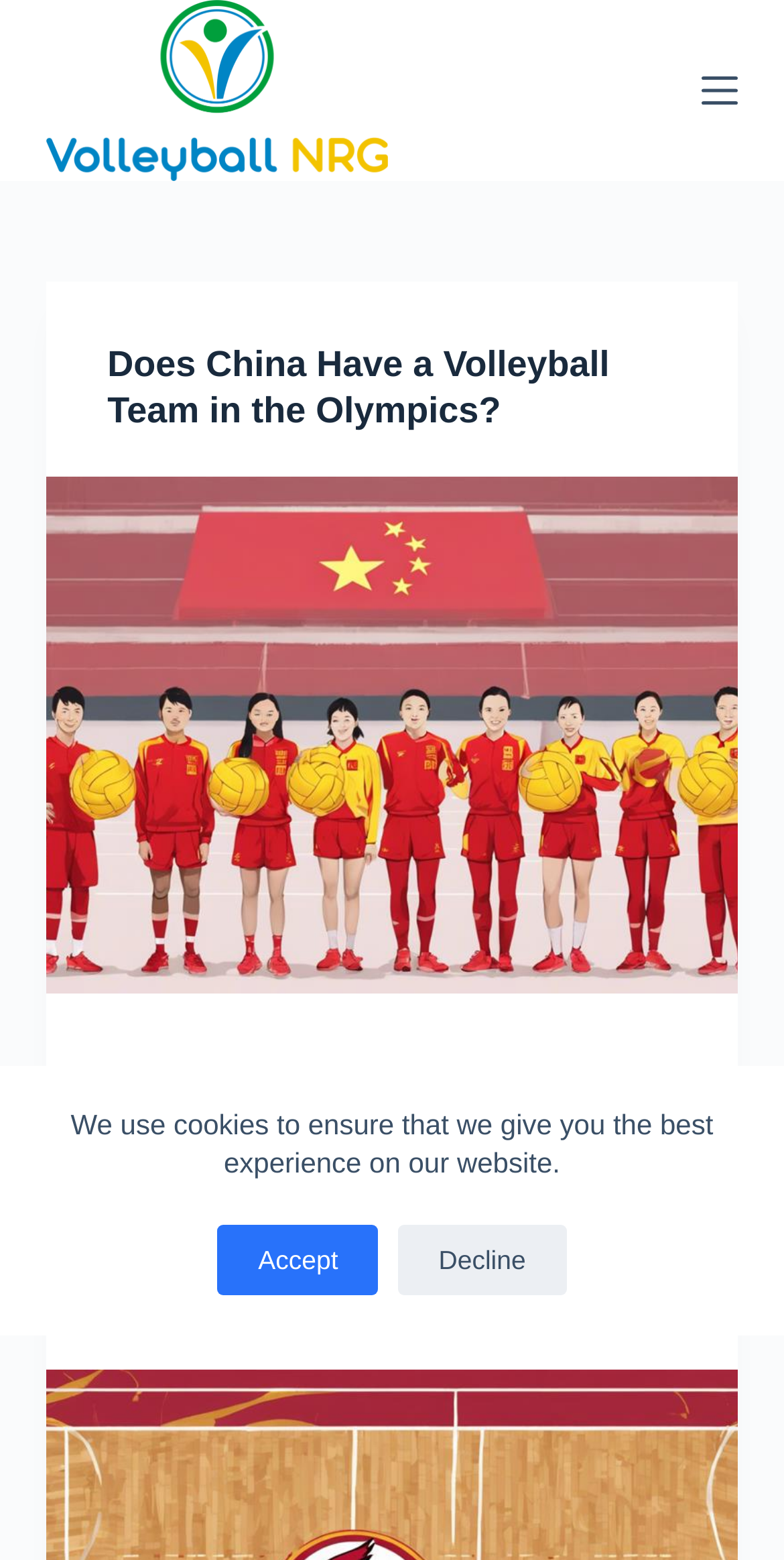What is the topic of the first article?
Please provide a single word or phrase as the answer based on the screenshot.

China's Olympic volleyball team